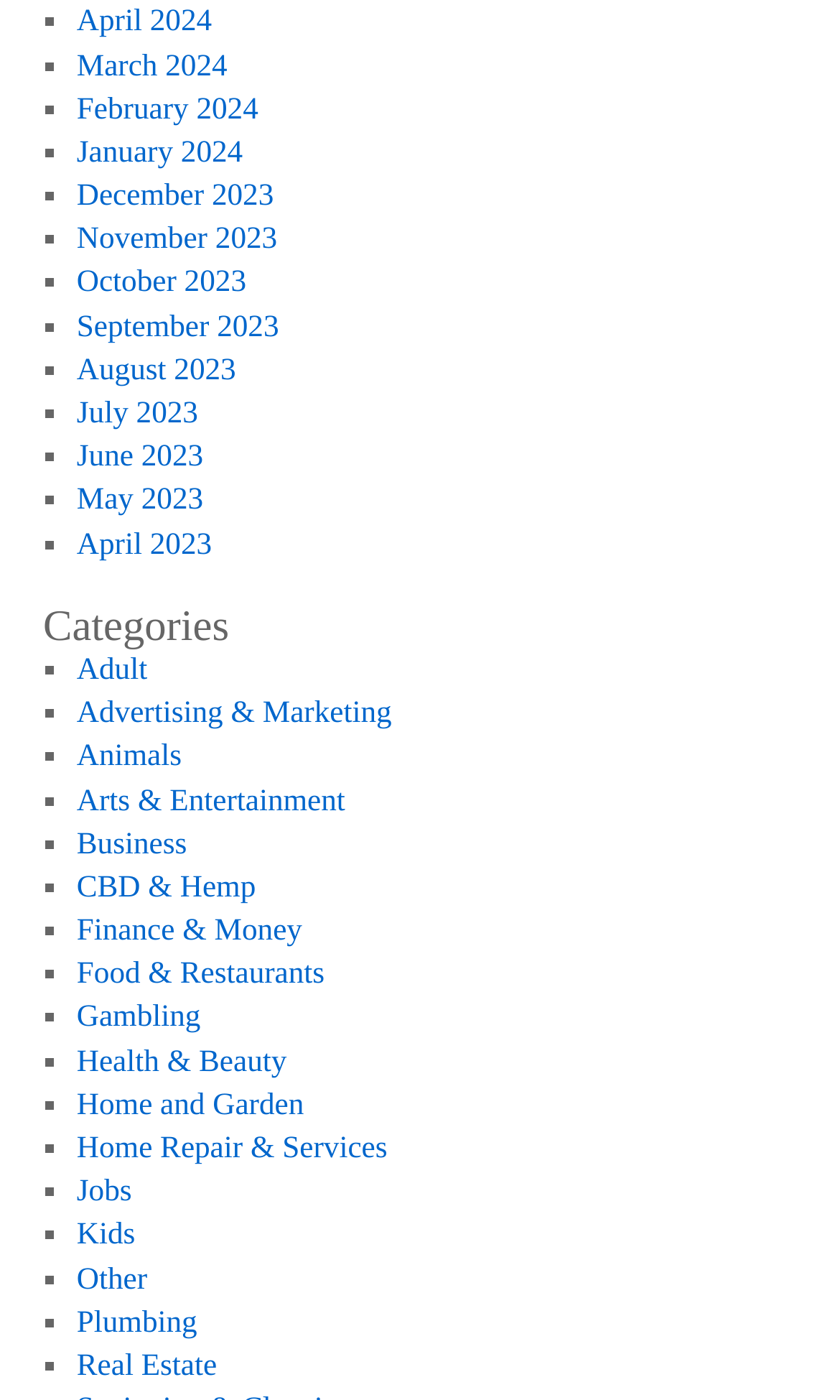Provide a thorough and detailed response to the question by examining the image: 
What is the category that comes after 'Animals'?

I looked at the list of categories and found that 'Animals' is followed by 'Arts & Entertainment'. The list marker '■' and the bounding box coordinates of these two links indicate their vertical positions, which helped me determine the correct order.